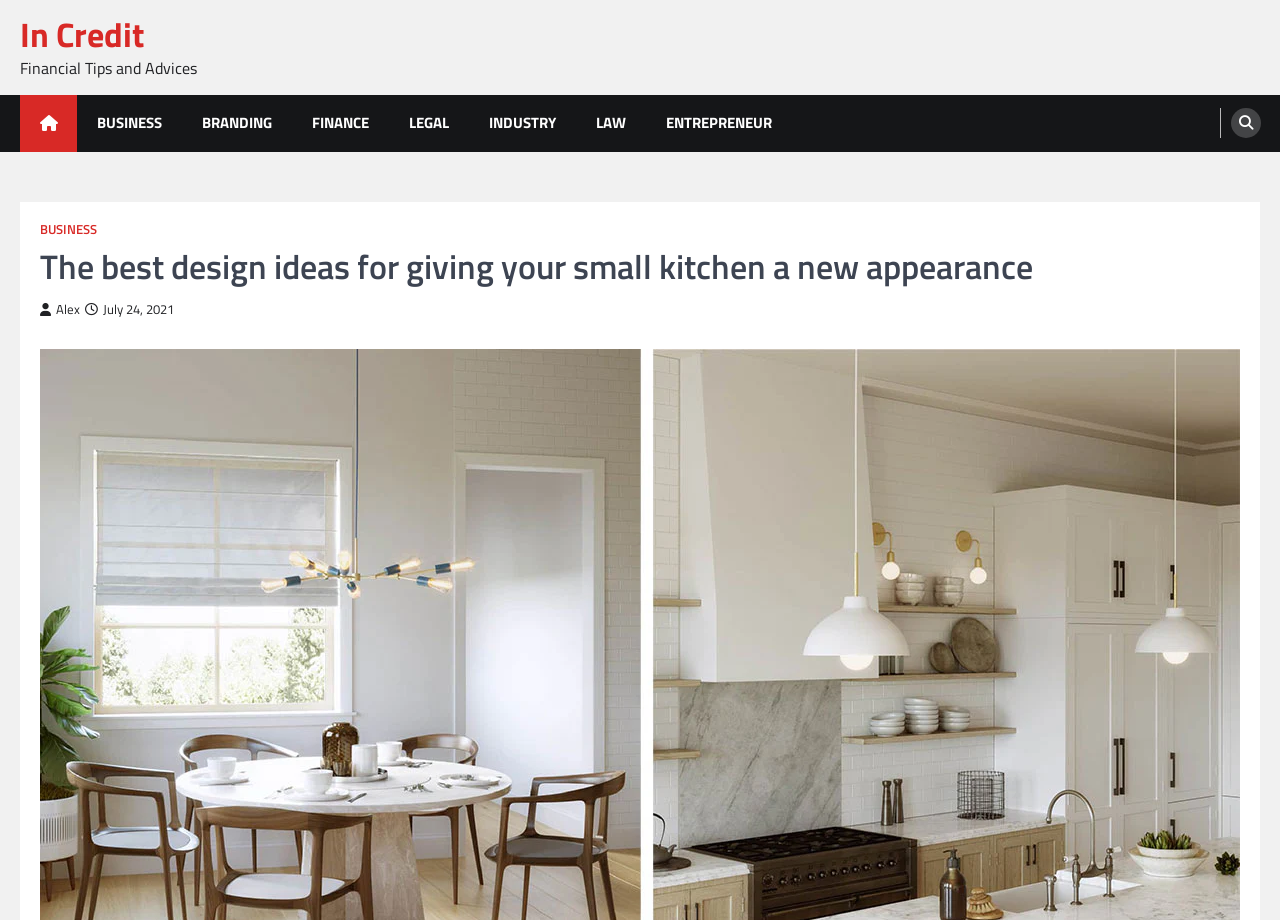What is the purpose of the search icon?
Please provide a single word or phrase as your answer based on the screenshot.

To search the website